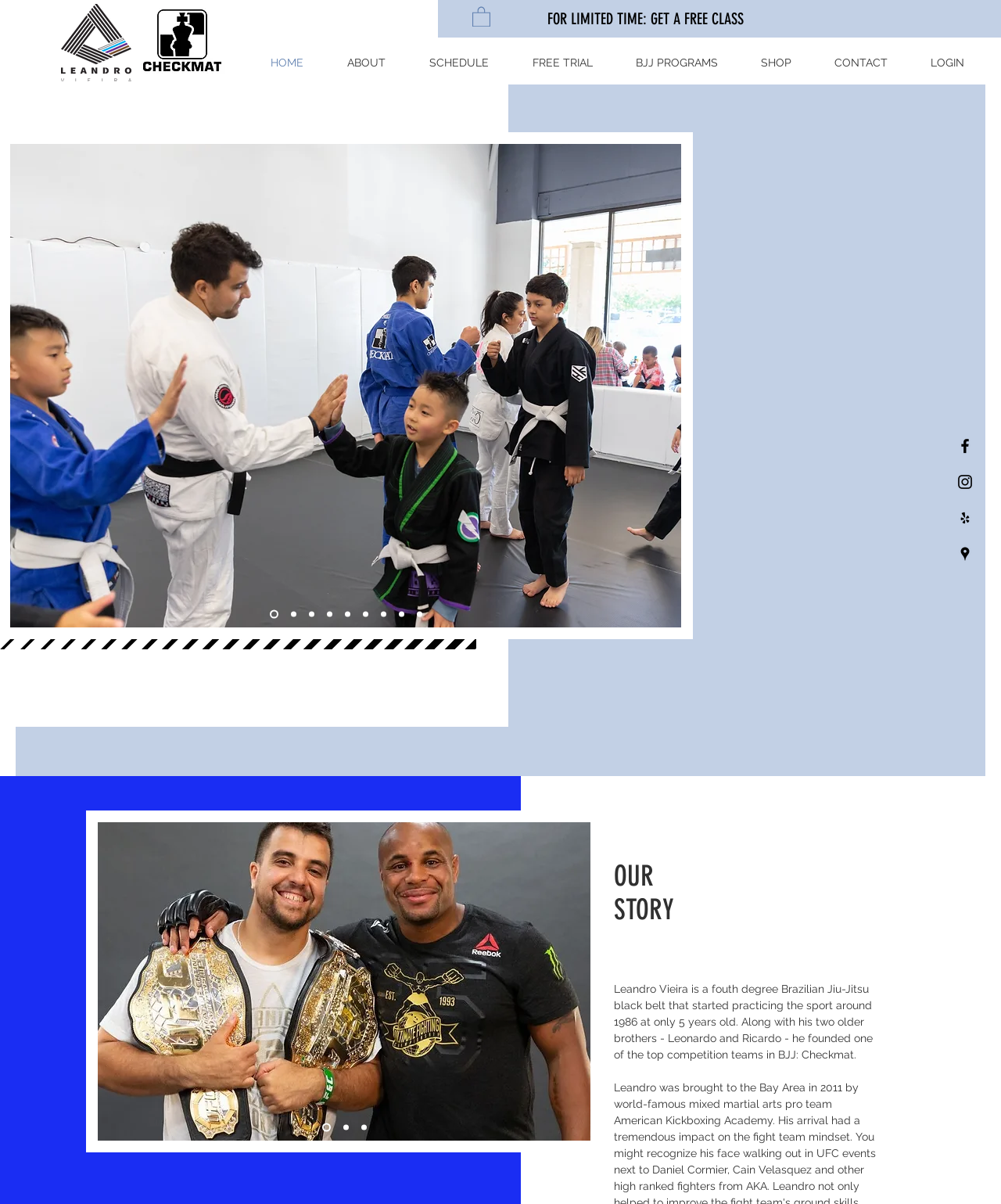Look at the image and write a detailed answer to the question: 
What is the name of the martial art mentioned on the webpage?

The martial art mentioned on the webpage is Brazilian Jiu-Jitsu, as indicated by the static text element that mentions 'one of the best martial art' and the background information about Leandro Vieira, a fourth-degree Brazilian Jiu-Jitsu black belt.